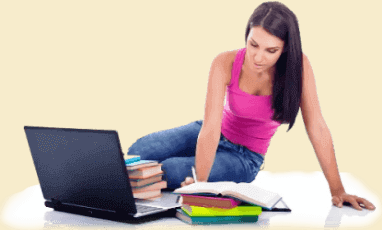Utilize the details in the image to give a detailed response to the question: What is beside the woman?

According to the caption, the woman has an open laptop beside her, which suggests that she is using digital resources to aid her studies.